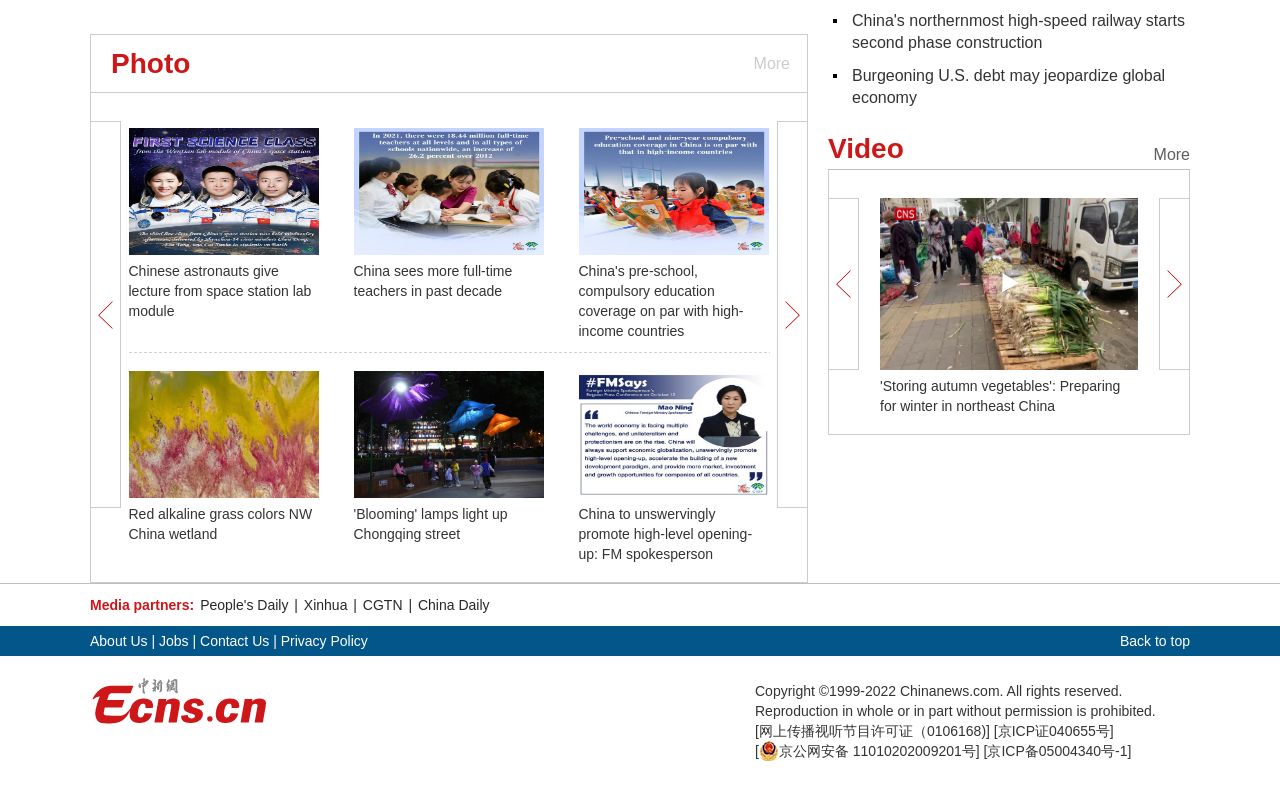From the element description Back to top, predict the bounding box coordinates of the UI element. The coordinates must be specified in the format (top-left x, top-left y, bottom-right x, bottom-right y) and should be within the 0 to 1 range.

[0.875, 0.772, 0.93, 0.809]